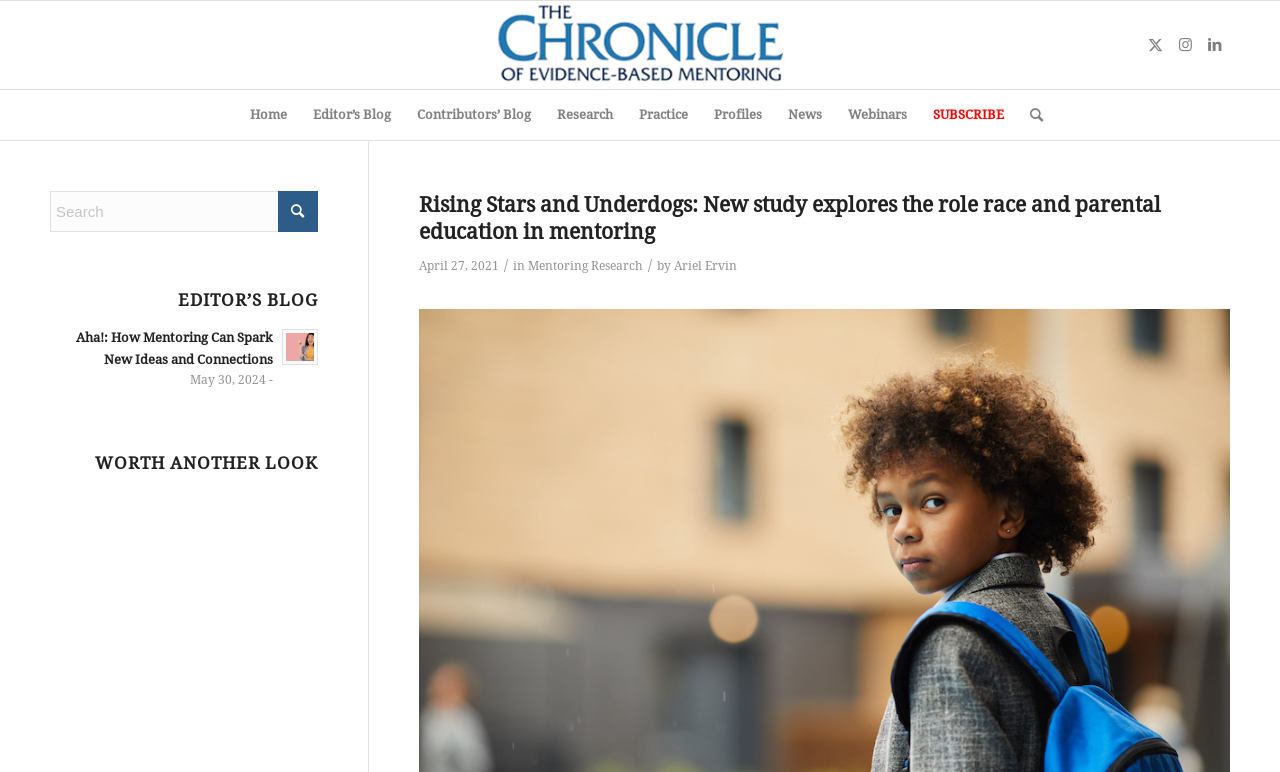Who is the author of the article?
Based on the screenshot, provide a one-word or short-phrase response.

Ariel Ervin